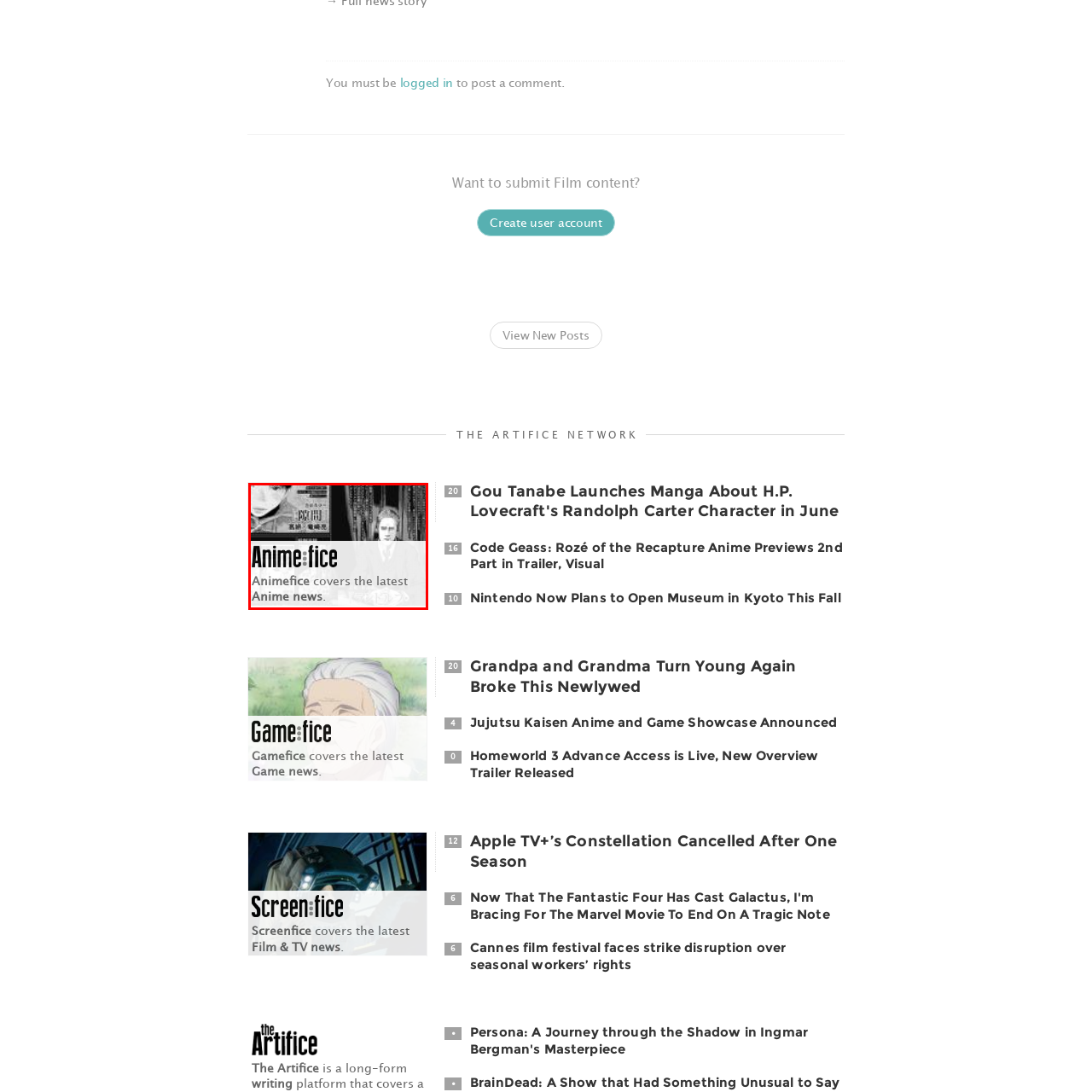Provide an in-depth description of the image within the red bounding box.

The image features the logo of "Anime:fice," a platform dedicated to covering the latest news in anime. The design includes artistic elements indicating its focus on anime content, accompanied by a monochrome aesthetic that suggests a stylish and modern approach to visual branding. Below the logo, the text clearly states that Anime:fice provides up-to-date anime news, inviting viewers to explore its offerings for the most current developments in the anime industry.